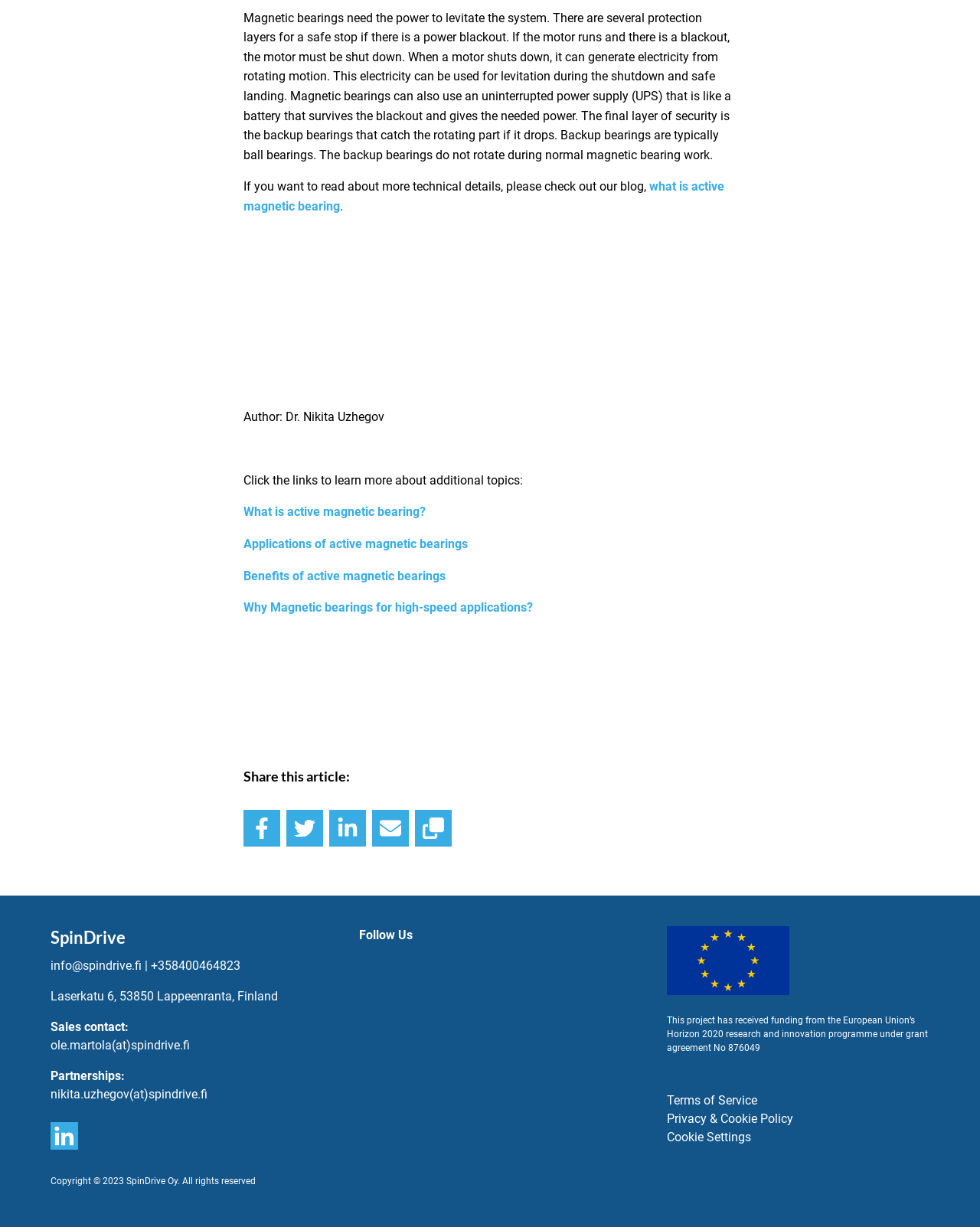Please give a short response to the question using one word or a phrase:
Who is the author of the article?

Dr. Nikita Uzhegov